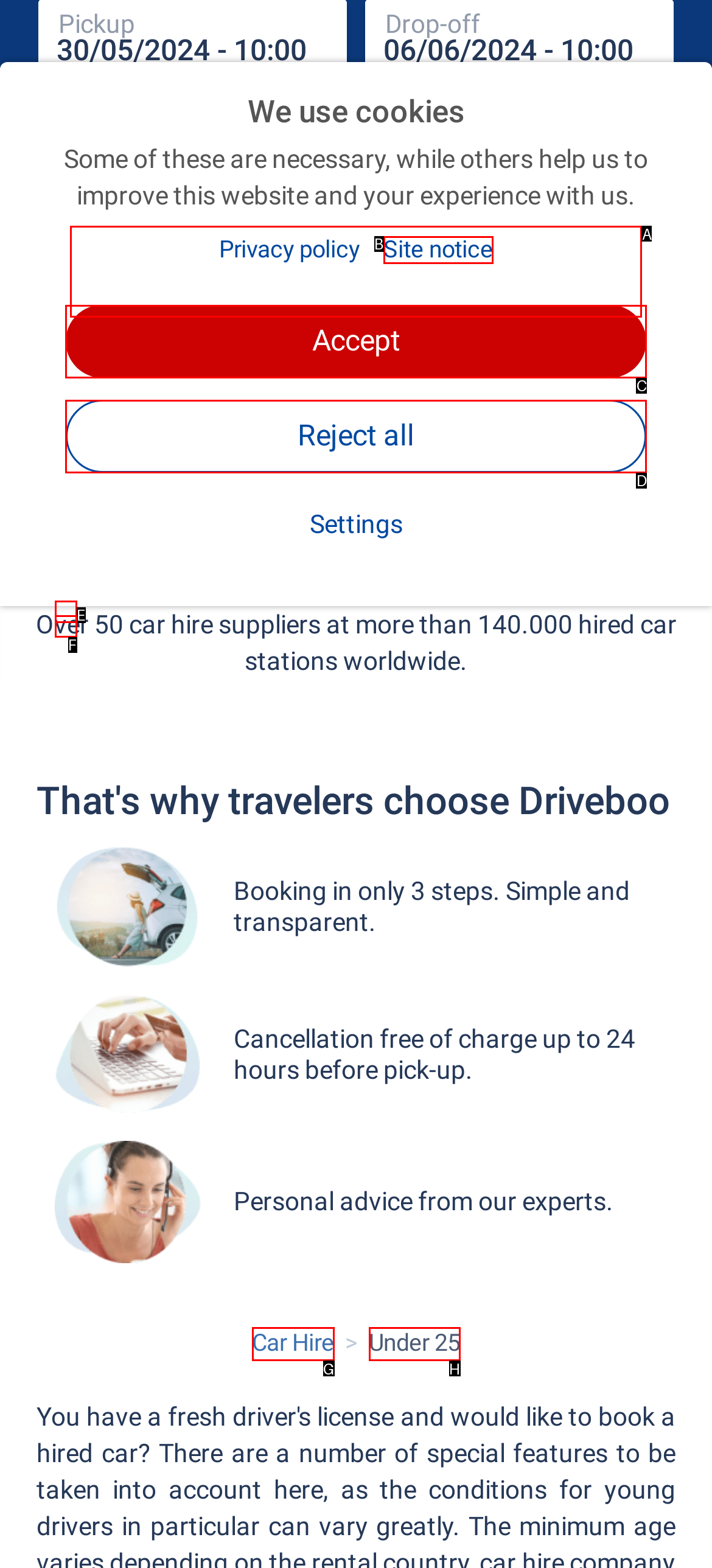Which HTML element matches the description: Car Hire?
Reply with the letter of the correct choice.

G